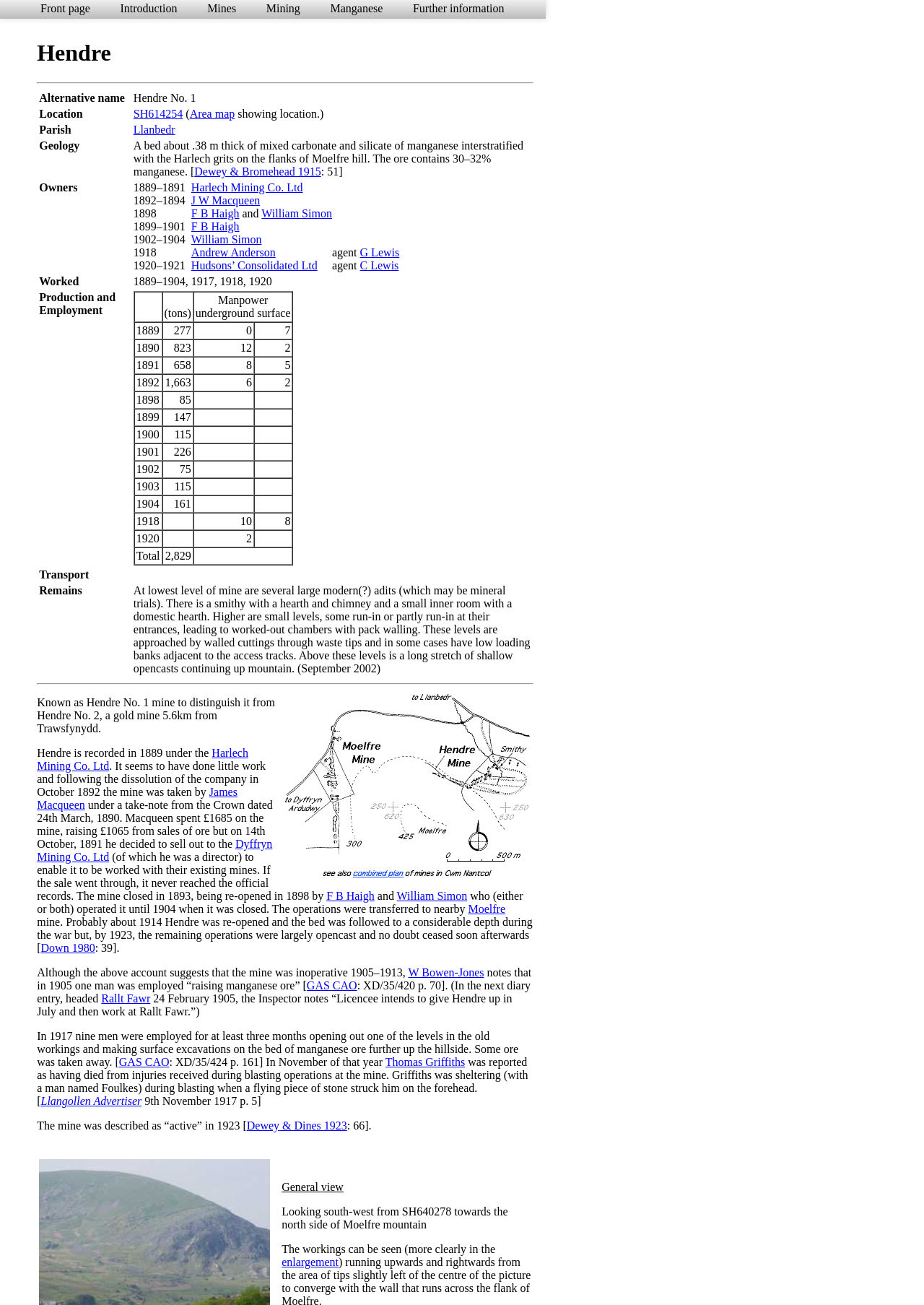Provide a brief response to the question using a single word or phrase: 
Who was the owner of the mine in 1892-1894?

J W Macqueen